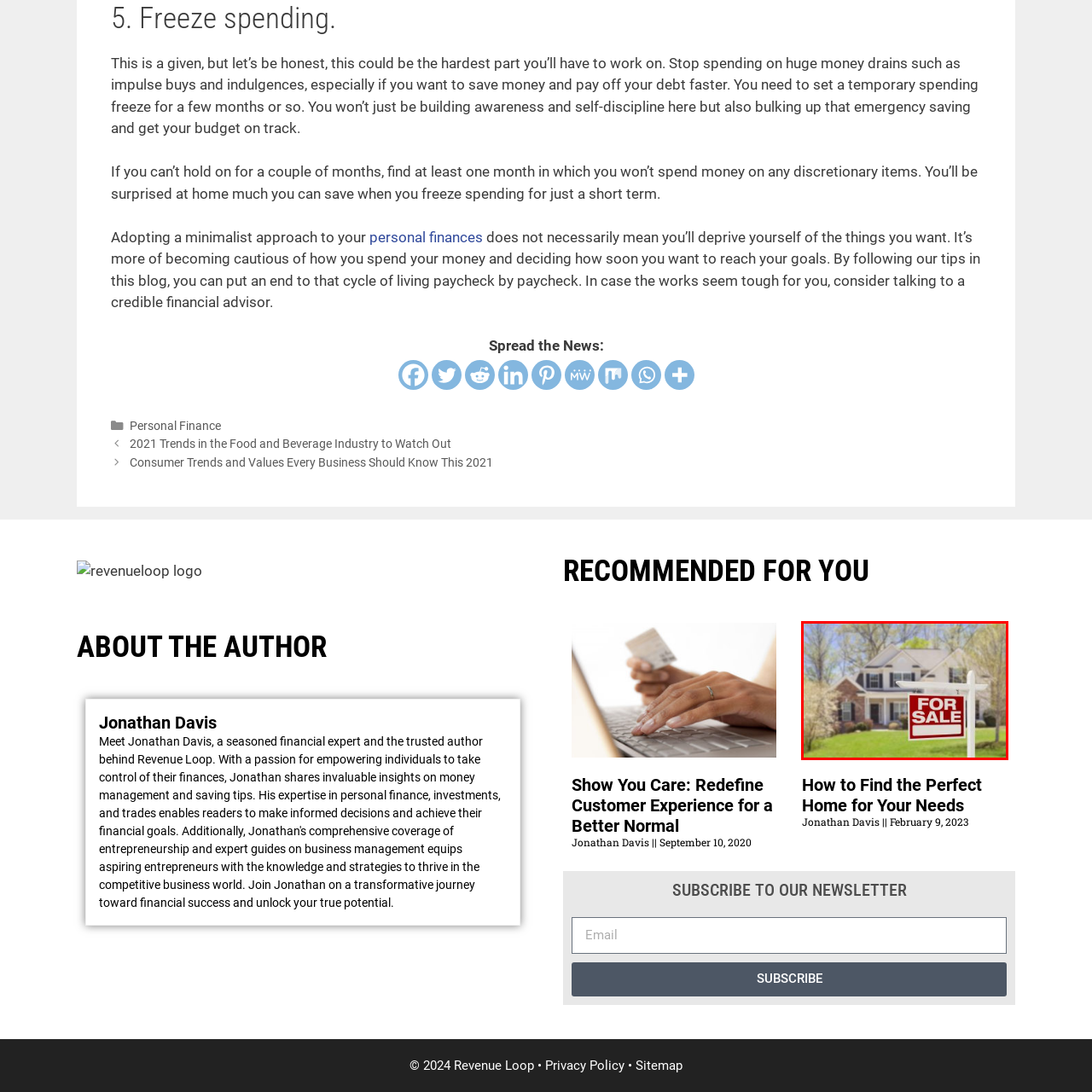Generate a comprehensive caption for the image that is marked by the red border.

This image features a beautiful suburban home set against a vibrant backdrop of greenery and blooming trees, highlighting the charm and appeal of the neighborhood. In the foreground, a prominent white sign is displayed with bold red lettering that reads "FOR SALE," signaling the property is on the market. The house, characterized by its classic architecture and inviting exterior, represents an attractive opportunity for potential buyers. This image is relevant to discussions about real estate and home buying, emphasizing the process of finding the perfect home for individual needs.